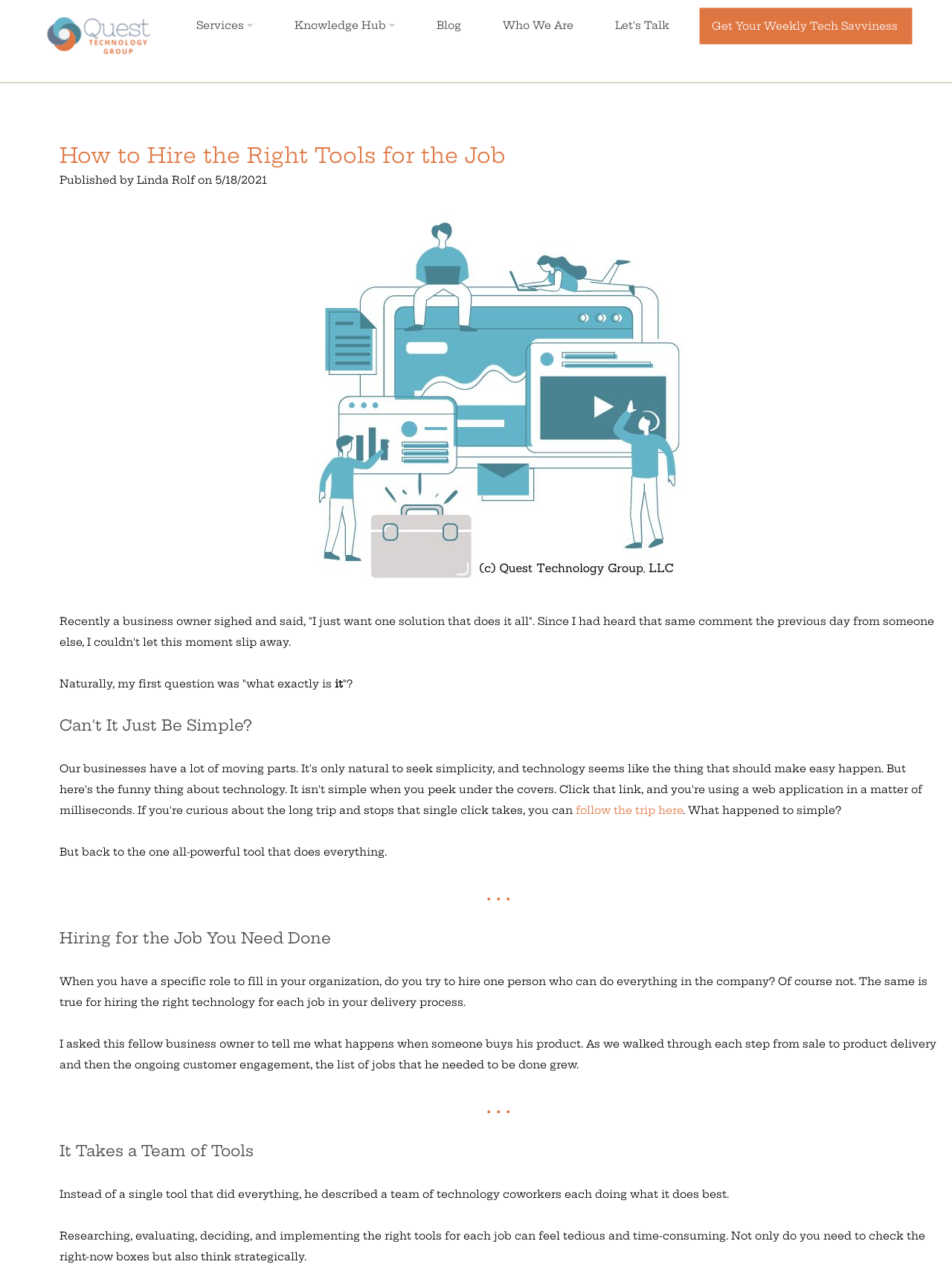Locate the bounding box coordinates of the area to click to fulfill this instruction: "Read 'How to Hire the Right Tools for the Job' heading". The bounding box should be presented as four float numbers between 0 and 1, in the order [left, top, right, bottom].

[0.062, 0.111, 0.53, 0.132]